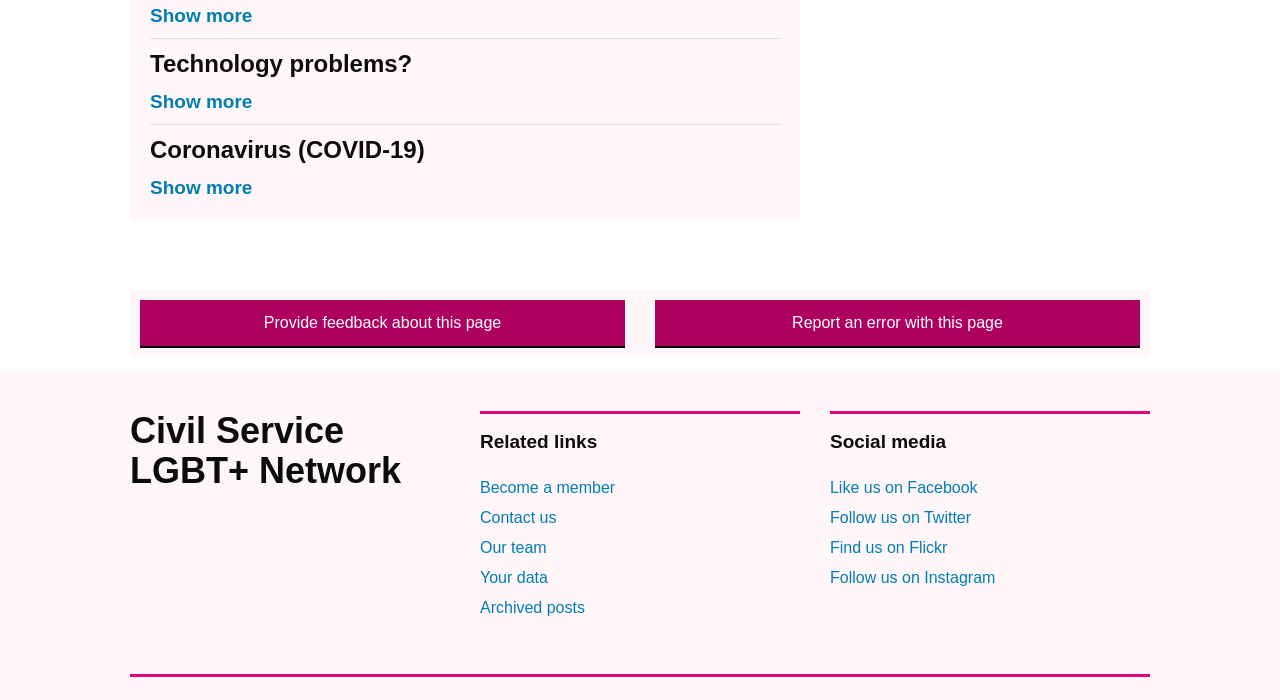Please indicate the bounding box coordinates of the element's region to be clicked to achieve the instruction: "Report an error with this page". Provide the coordinates as four float numbers between 0 and 1, i.e., [left, top, right, bottom].

[0.512, 0.429, 0.891, 0.494]